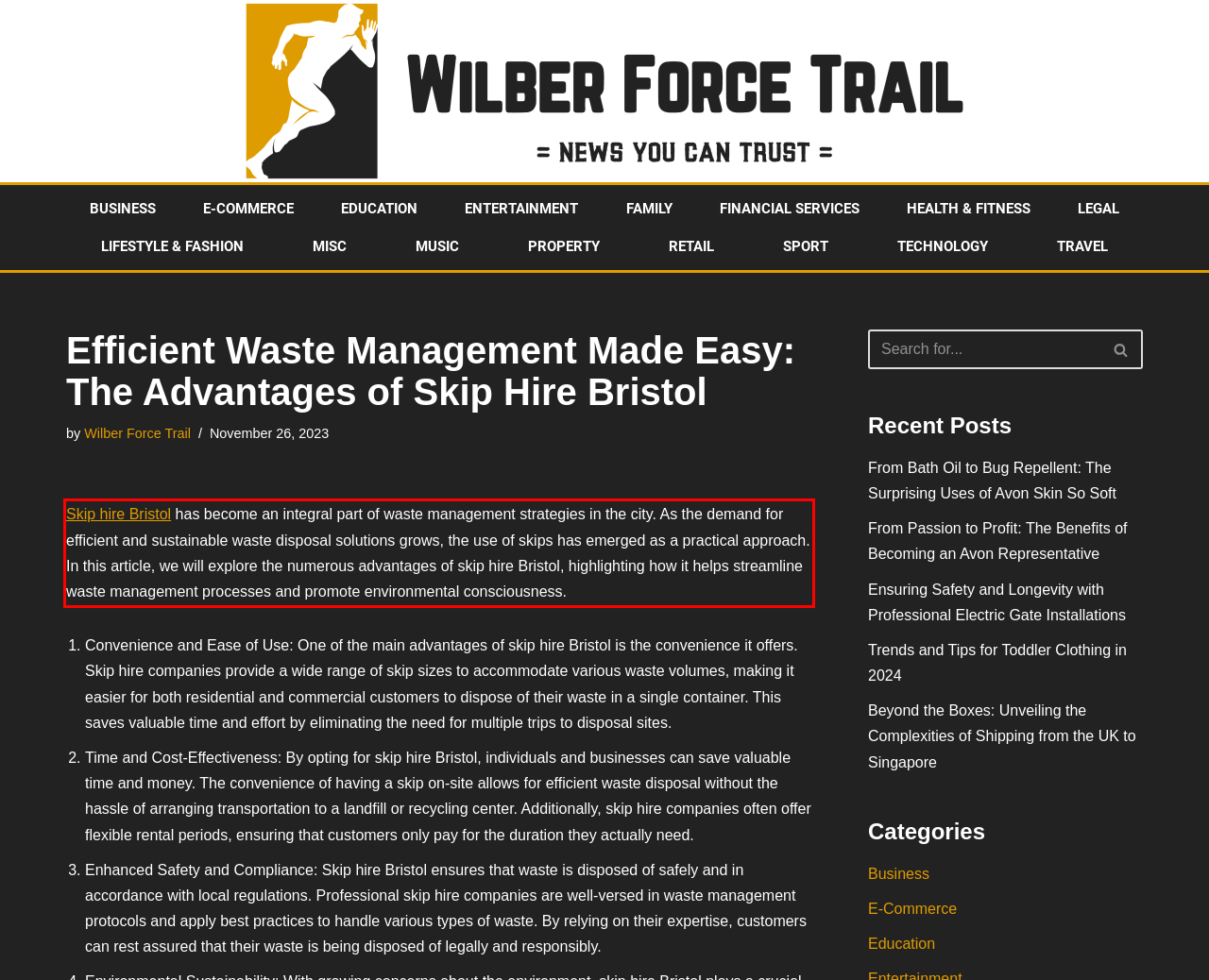Given the screenshot of a webpage, identify the red rectangle bounding box and recognize the text content inside it, generating the extracted text.

Skip hire Bristol has become an integral part of waste management strategies in the city. As the demand for efficient and sustainable waste disposal solutions grows, the use of skips has emerged as a practical approach. In this article, we will explore the numerous advantages of skip hire Bristol, highlighting how it helps streamline waste management processes and promote environmental consciousness.